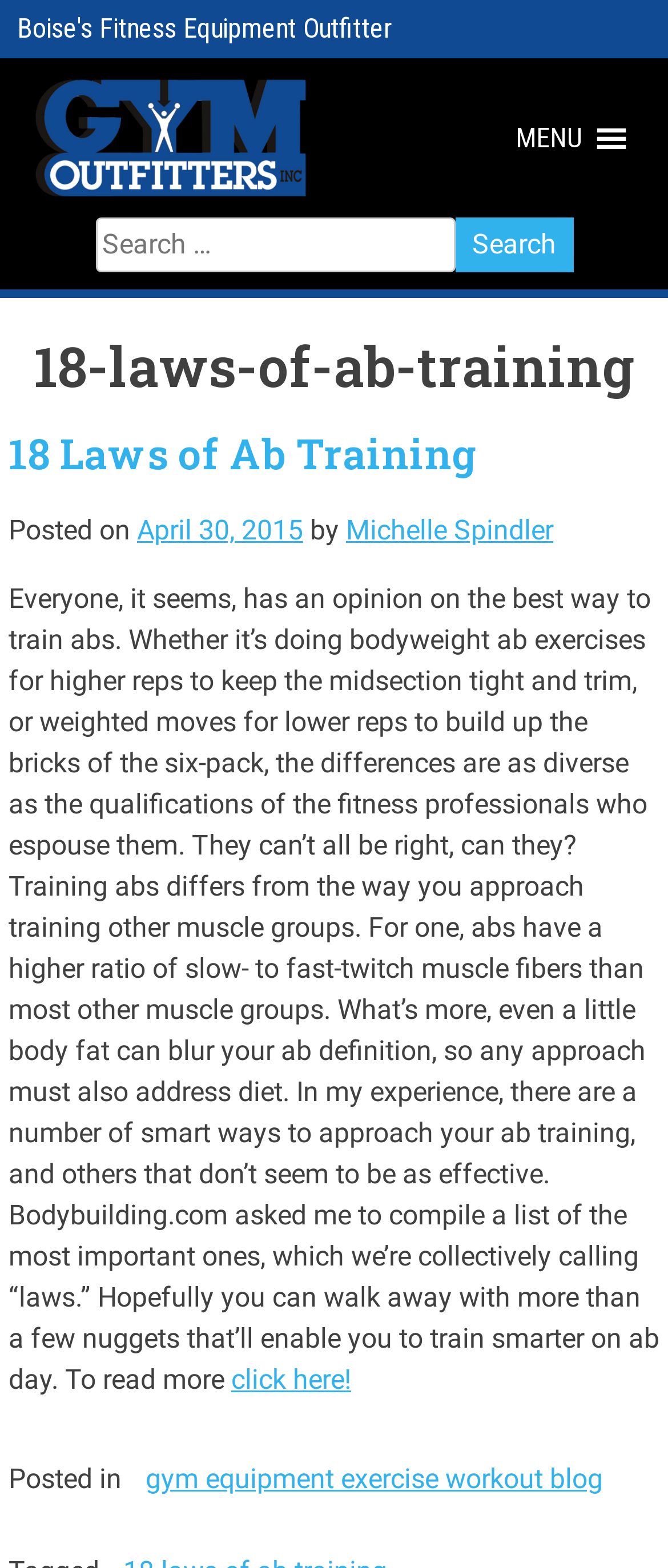Identify the bounding box for the UI element described as: "parent_node: Search for: value="Search"". Ensure the coordinates are four float numbers between 0 and 1, formatted as [left, top, right, bottom].

[0.681, 0.139, 0.858, 0.174]